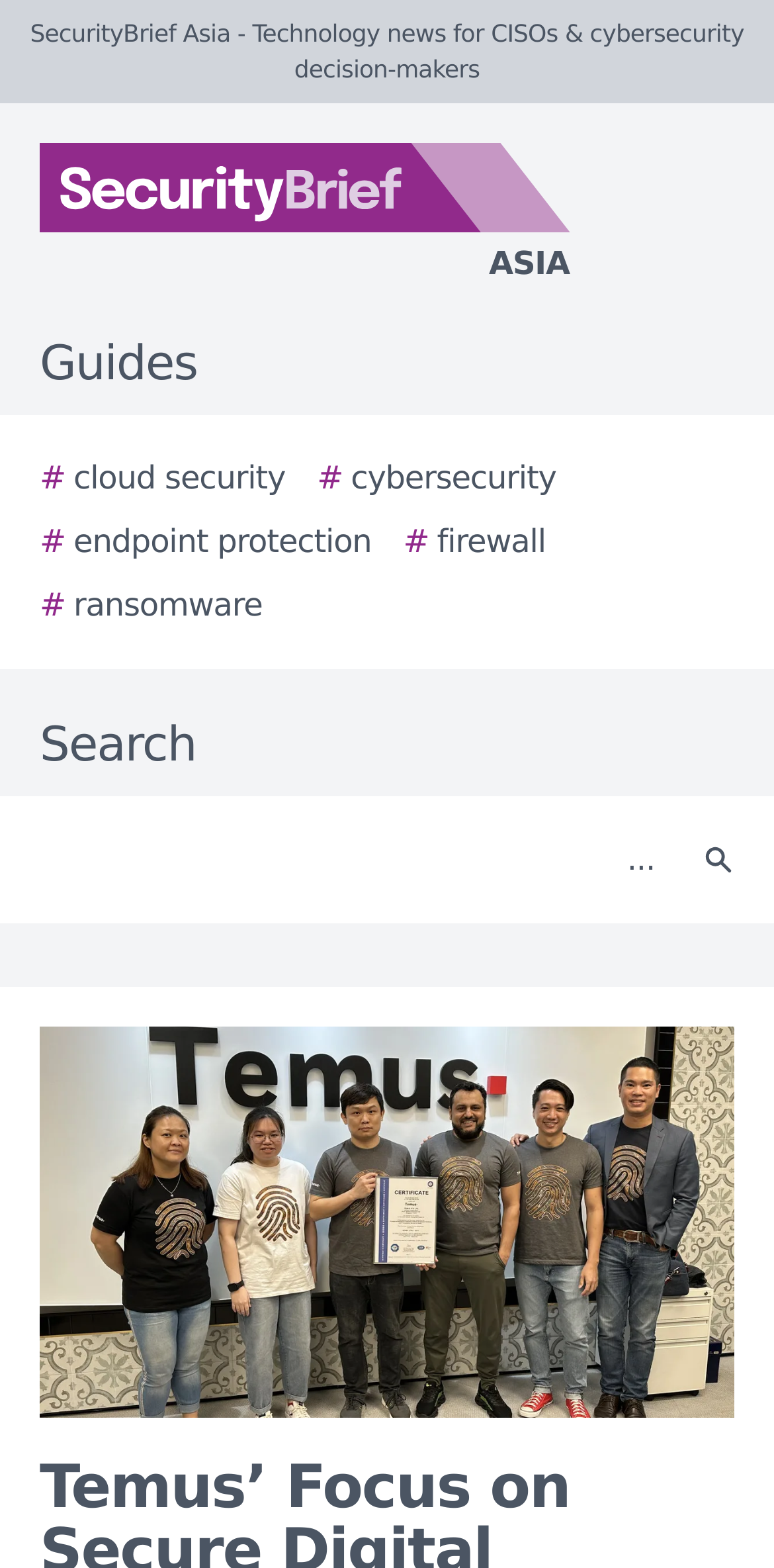Determine the bounding box of the UI element mentioned here: "# cybersecurity". The coordinates must be in the format [left, top, right, bottom] with values ranging from 0 to 1.

[0.41, 0.29, 0.719, 0.32]